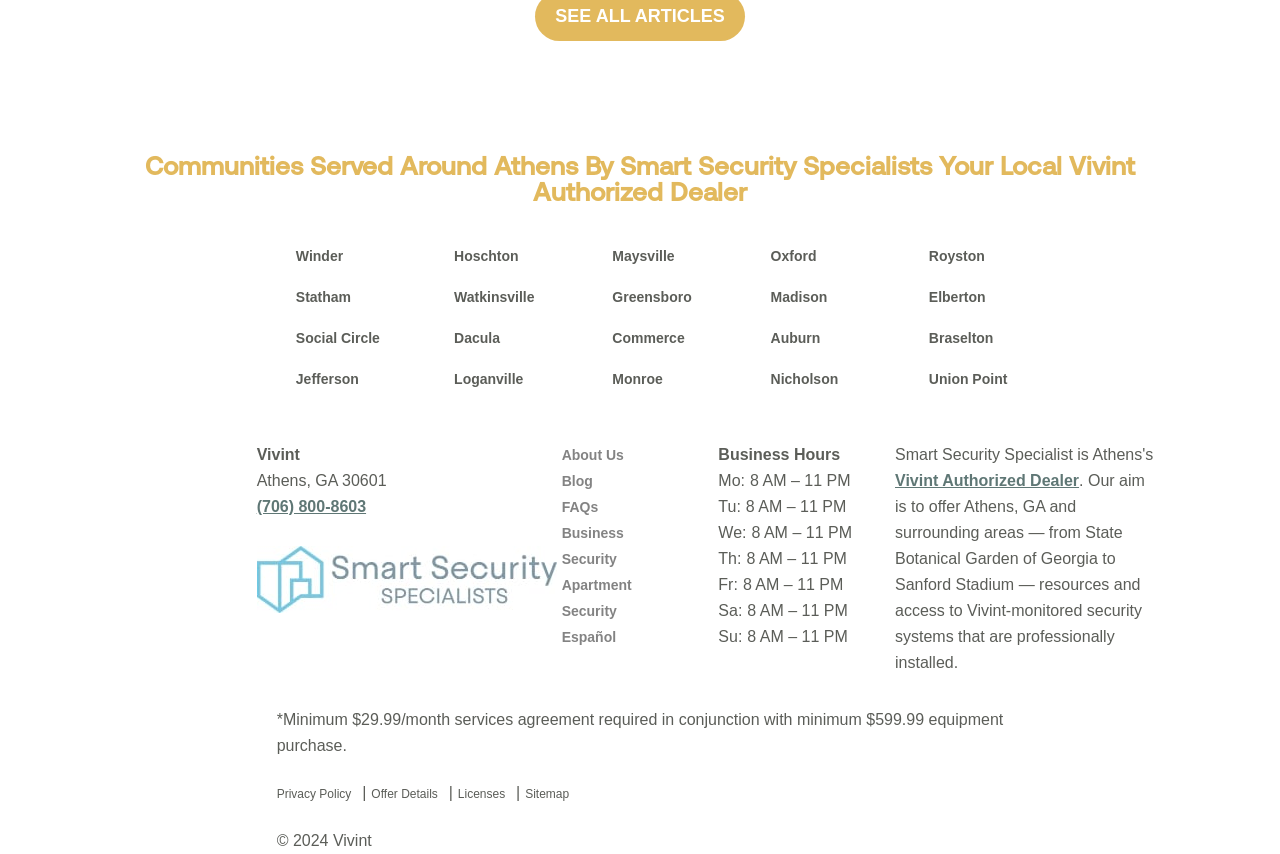Provide the bounding box coordinates for the area that should be clicked to complete the instruction: "Click on Winder".

[0.231, 0.29, 0.268, 0.309]